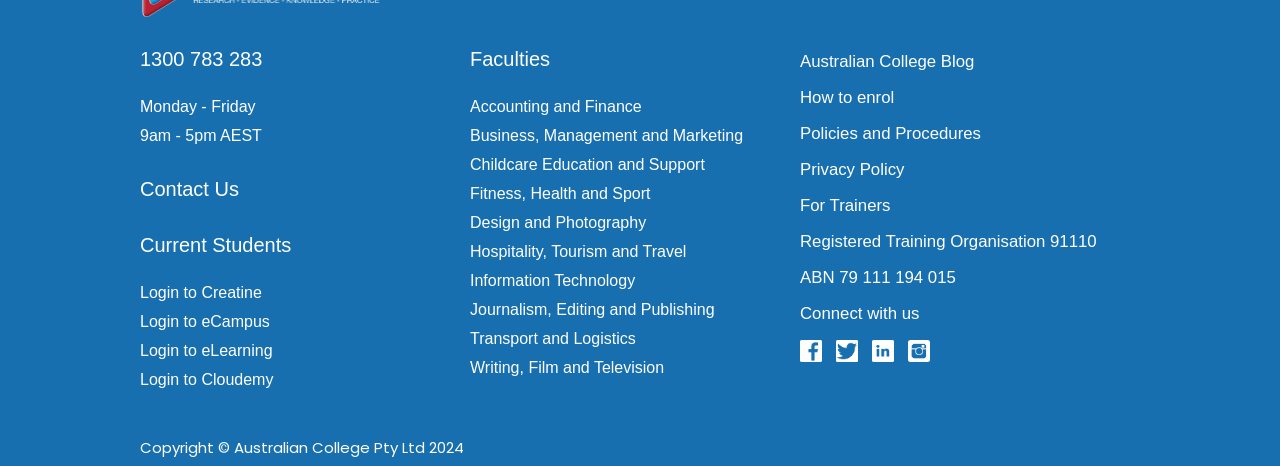Ascertain the bounding box coordinates for the UI element detailed here: "alt="Twitter"". The coordinates should be provided as [left, top, right, bottom] with each value being a float between 0 and 1.

[0.649, 0.732, 0.674, 0.769]